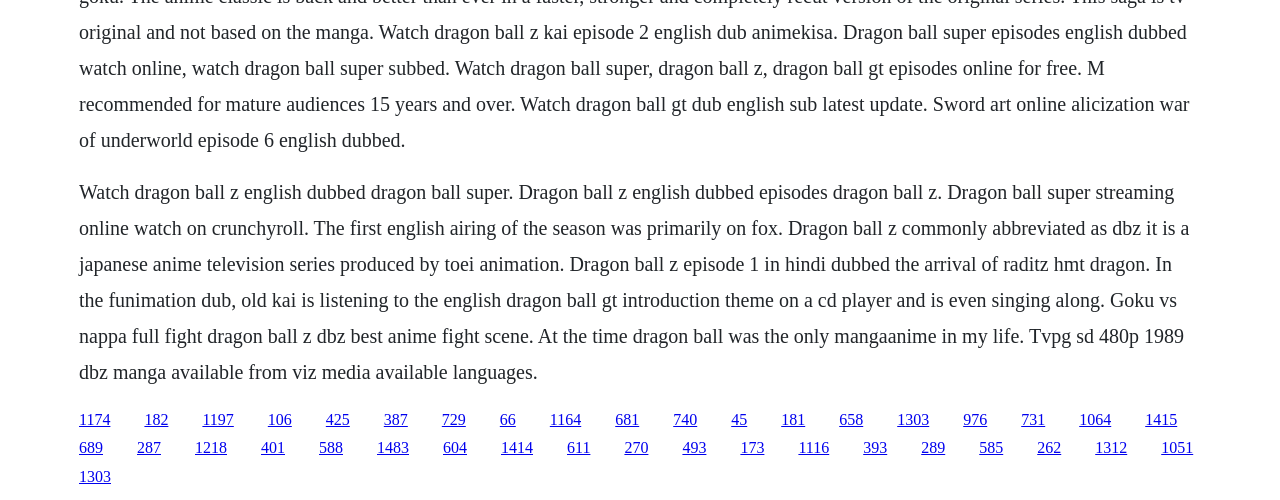Please find the bounding box coordinates of the clickable region needed to complete the following instruction: "Click on the link to watch Dragon Ball Z English dubbed episodes". The bounding box coordinates must consist of four float numbers between 0 and 1, i.e., [left, top, right, bottom].

[0.062, 0.821, 0.086, 0.855]